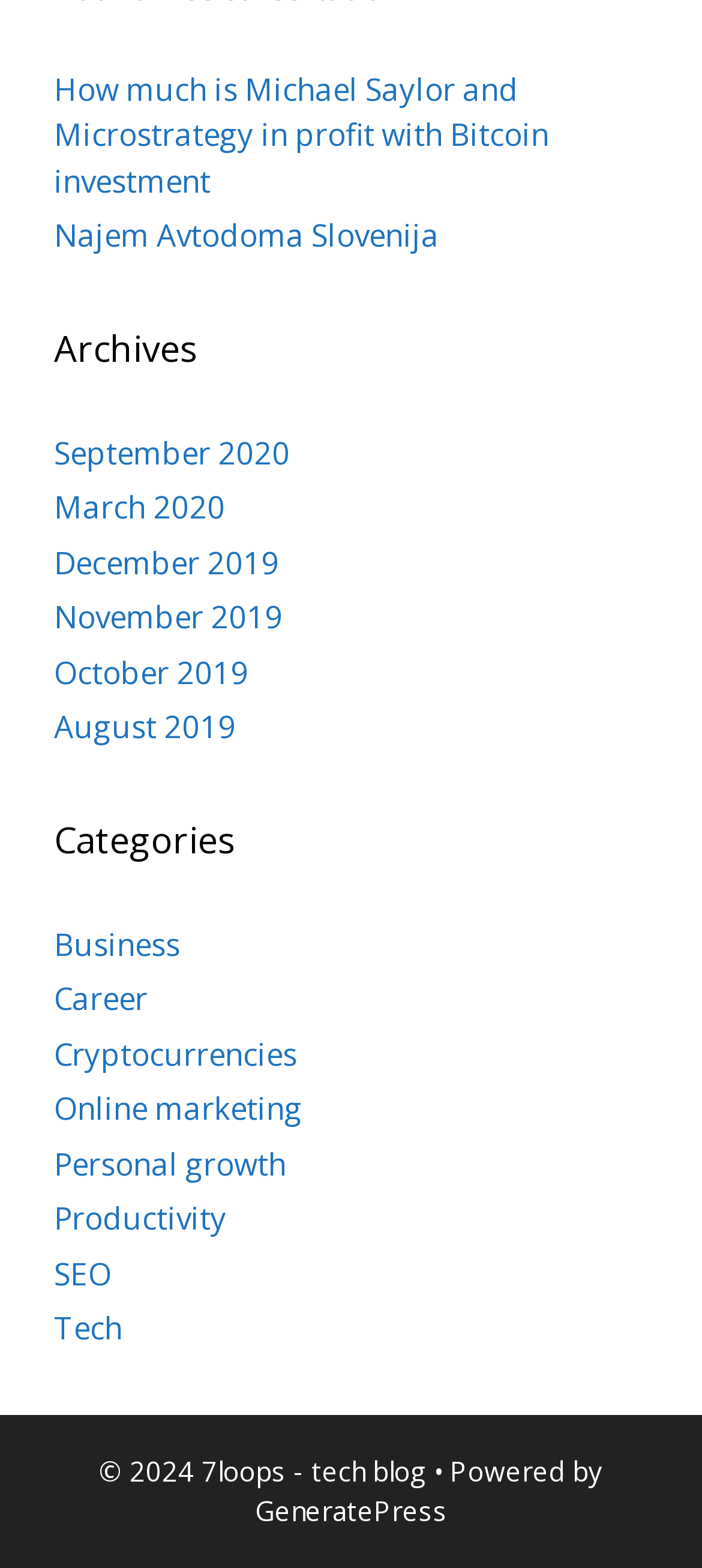Identify and provide the bounding box coordinates of the UI element described: "SEO". The coordinates should be formatted as [left, top, right, bottom], with each number being a float between 0 and 1.

[0.077, 0.799, 0.159, 0.825]